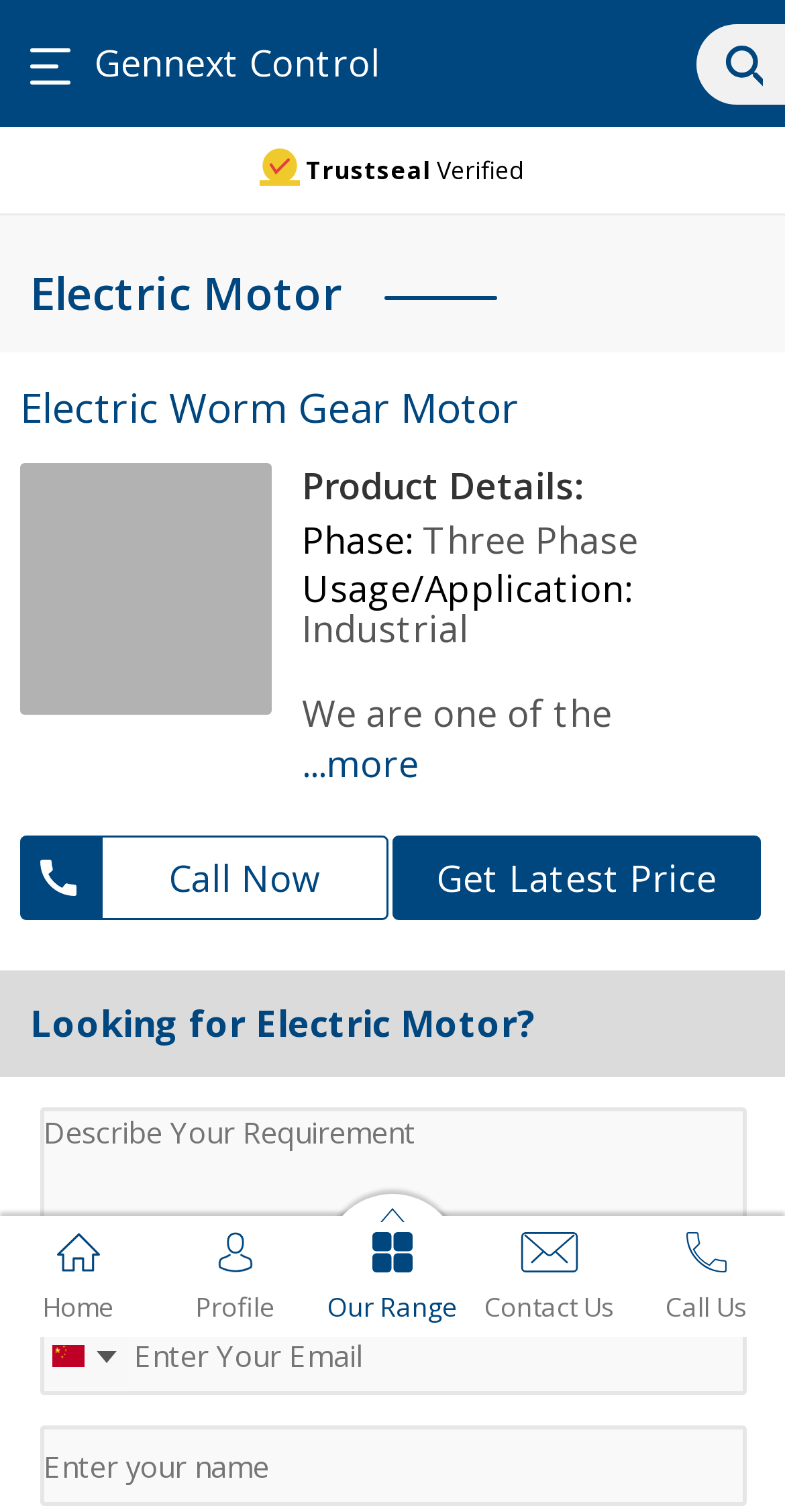How many phases does the electric motor have?
Answer the question with as much detail as possible.

The number of phases of the electric motor is specified as 'Three Phase' in the product details section, which provides technical information about the product.